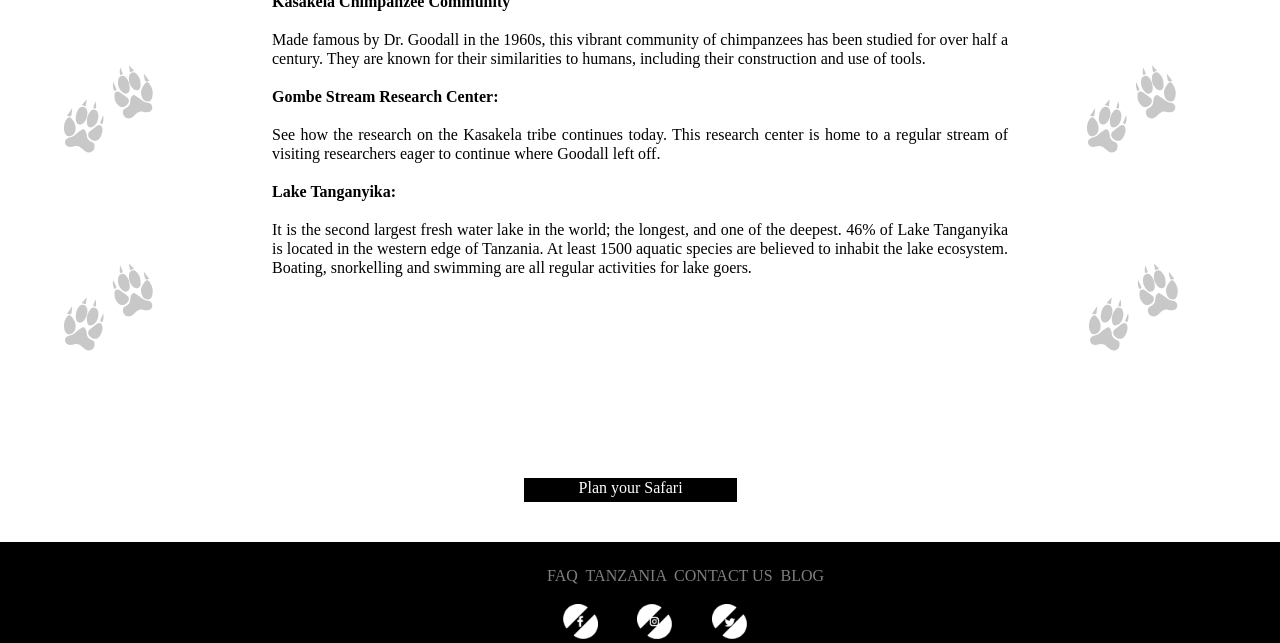From the given element description: "CONTACT US", find the bounding box for the UI element. Provide the coordinates as four float numbers between 0 and 1, in the order [left, top, right, bottom].

[0.527, 0.882, 0.604, 0.908]